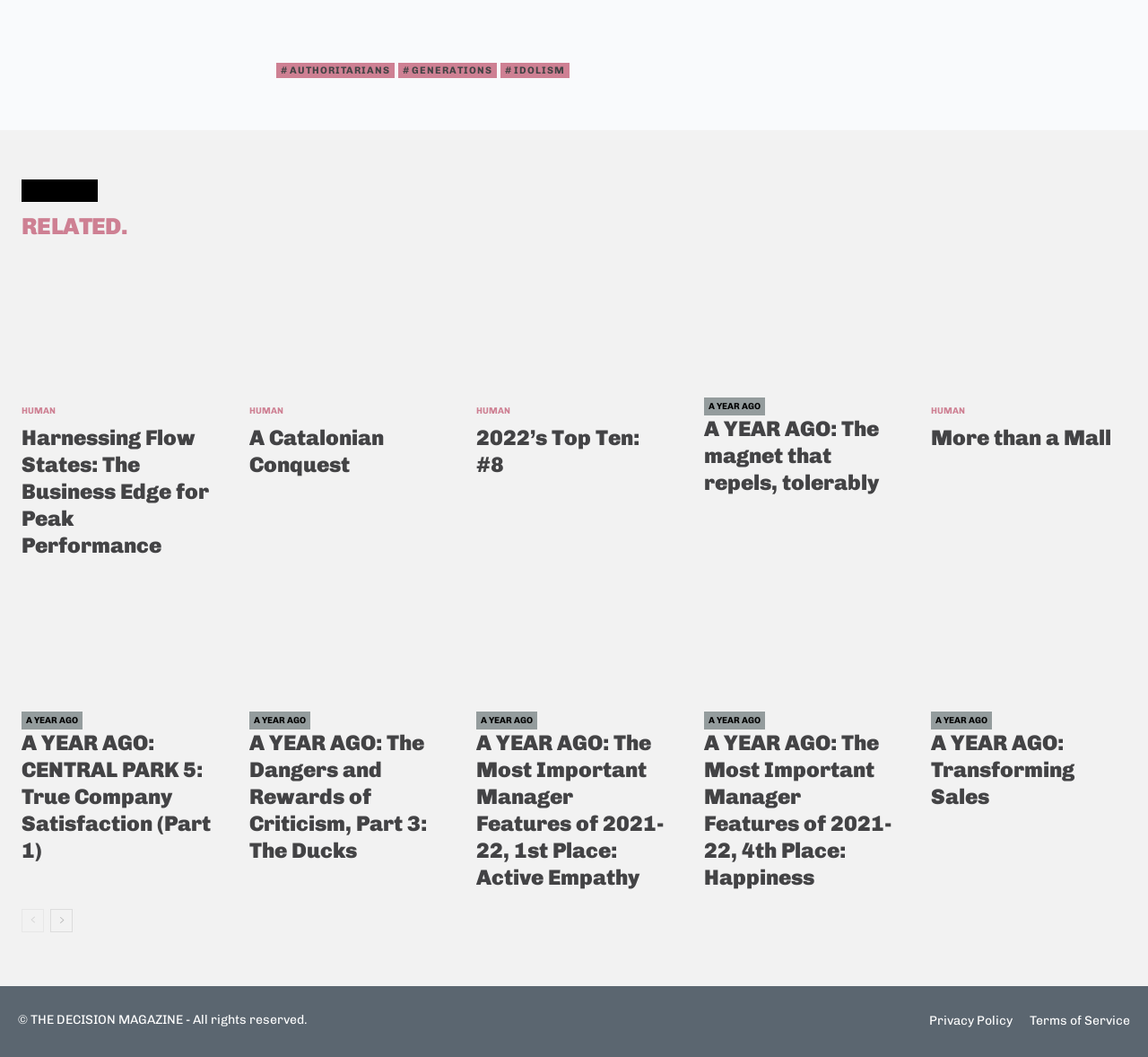Using the element description Human, predict the bounding box coordinates for the UI element. Provide the coordinates in (top-left x, top-left y, bottom-right x, bottom-right y) format with values ranging from 0 to 1.

[0.019, 0.376, 0.048, 0.402]